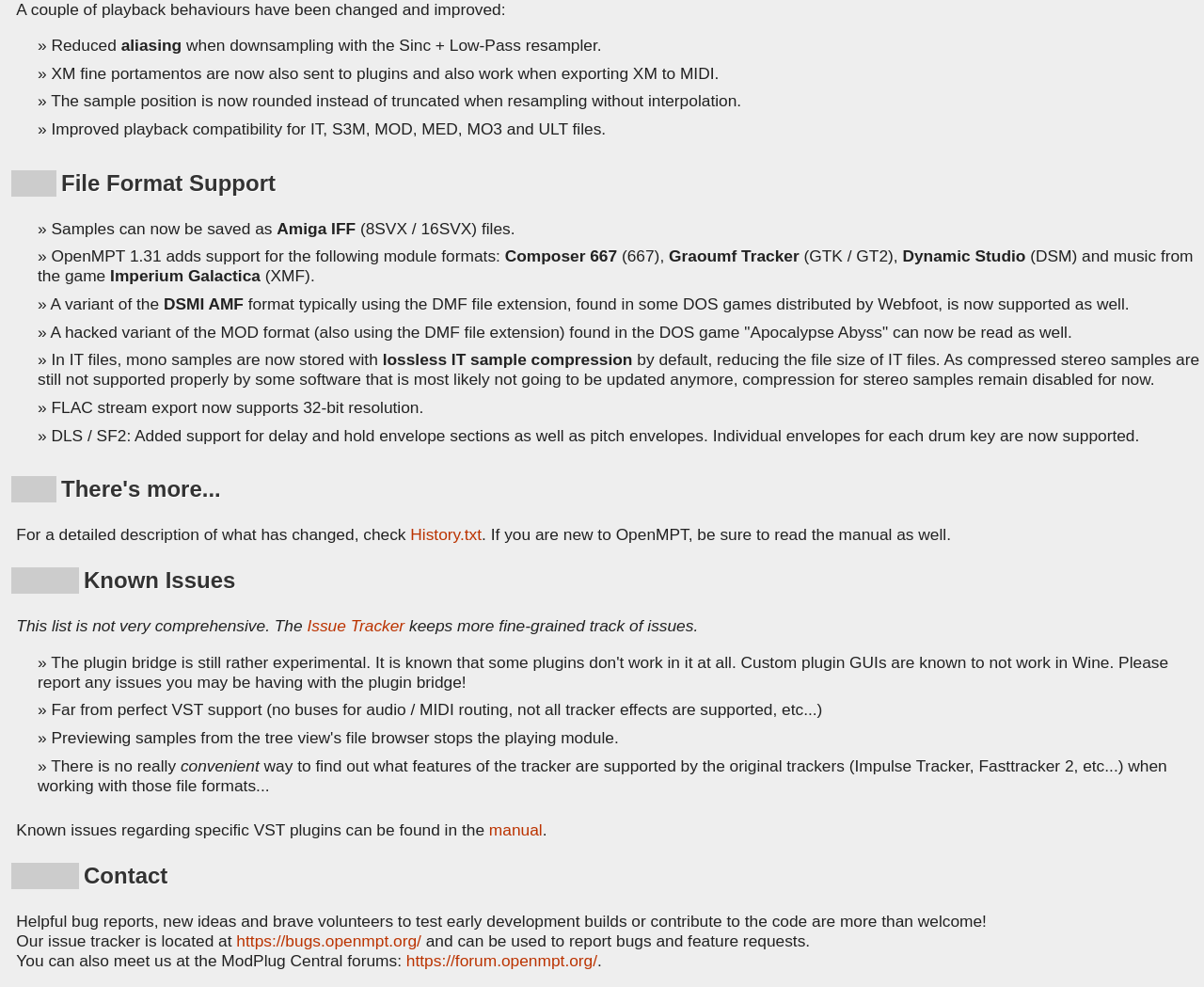Where can users report bugs and feature requests?
From the details in the image, answer the question comprehensively.

The webpage mentions that users can report bugs and feature requests at the issue tracker, which is located at https://bugs.openmpt.org/.